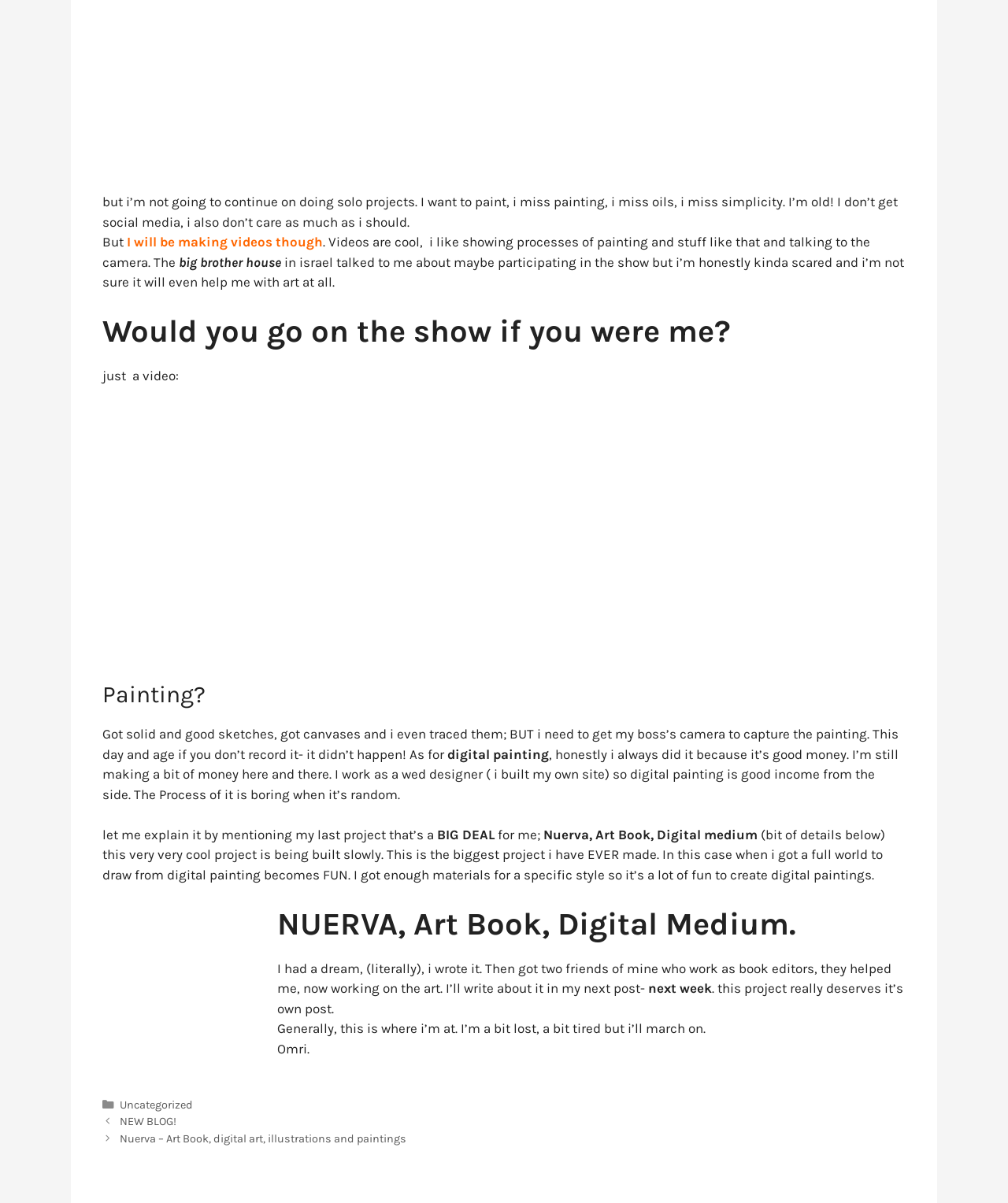Answer the question briefly using a single word or phrase: 
What is the author's plan for the next post?

Writing about Nuerva